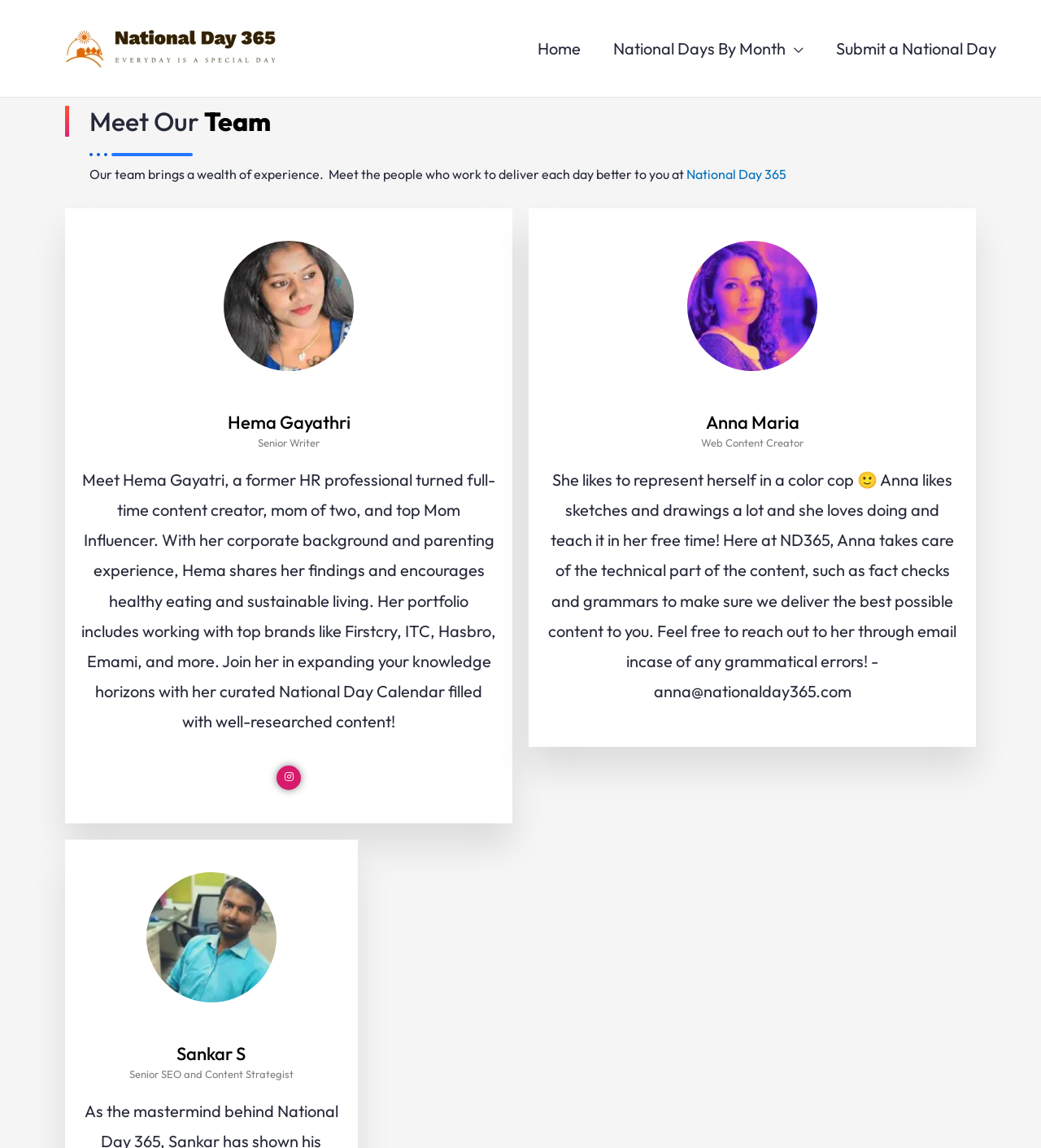Respond with a single word or short phrase to the following question: 
What is Sankar S's role?

Senior SEO and Content Strategist